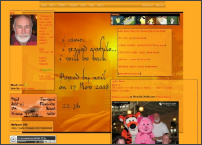Provide a one-word or one-phrase answer to the question:
What is the date displayed on the website?

17 May 2008